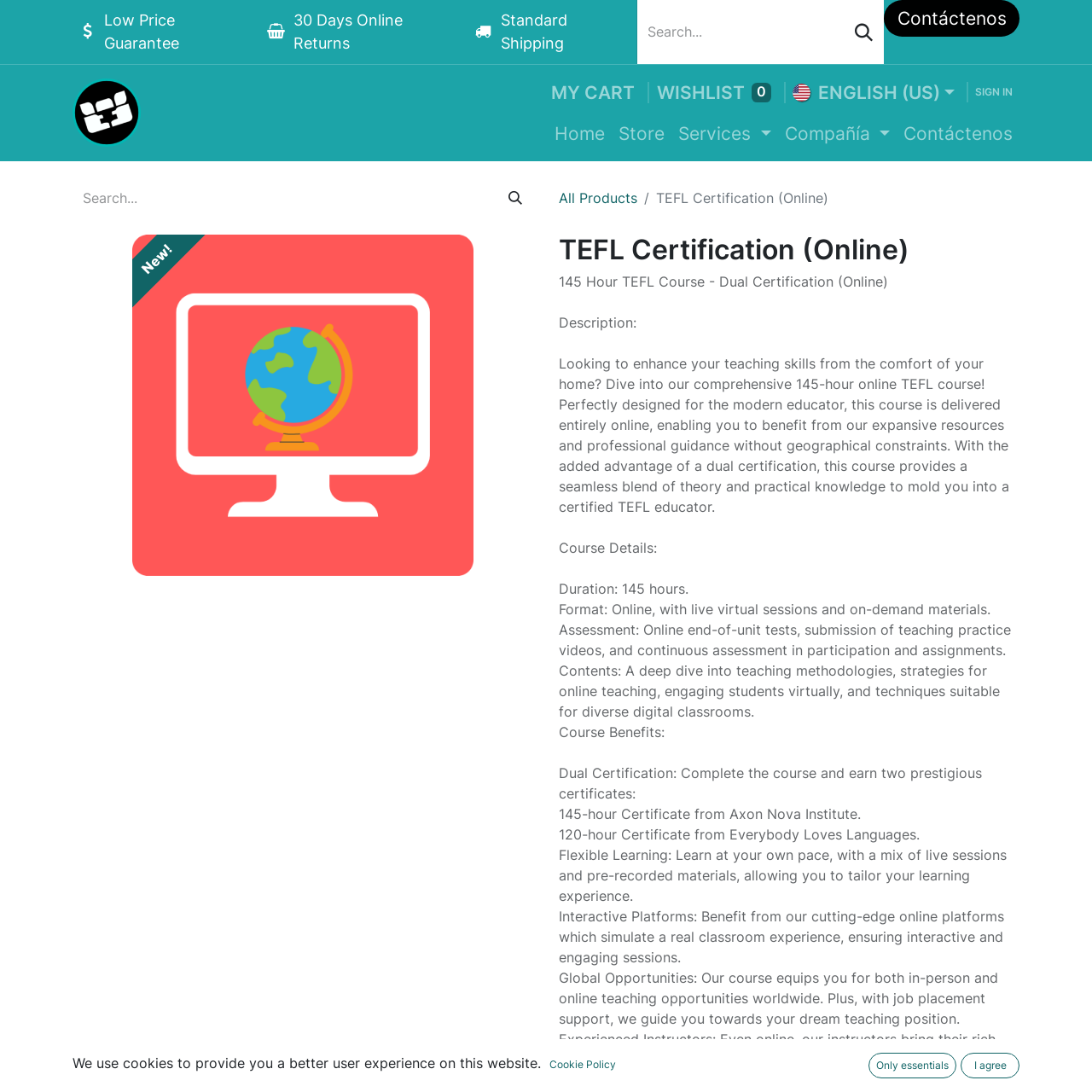Can you find the bounding box coordinates for the element to click on to achieve the instruction: "Sign in"?

[0.887, 0.071, 0.934, 0.098]